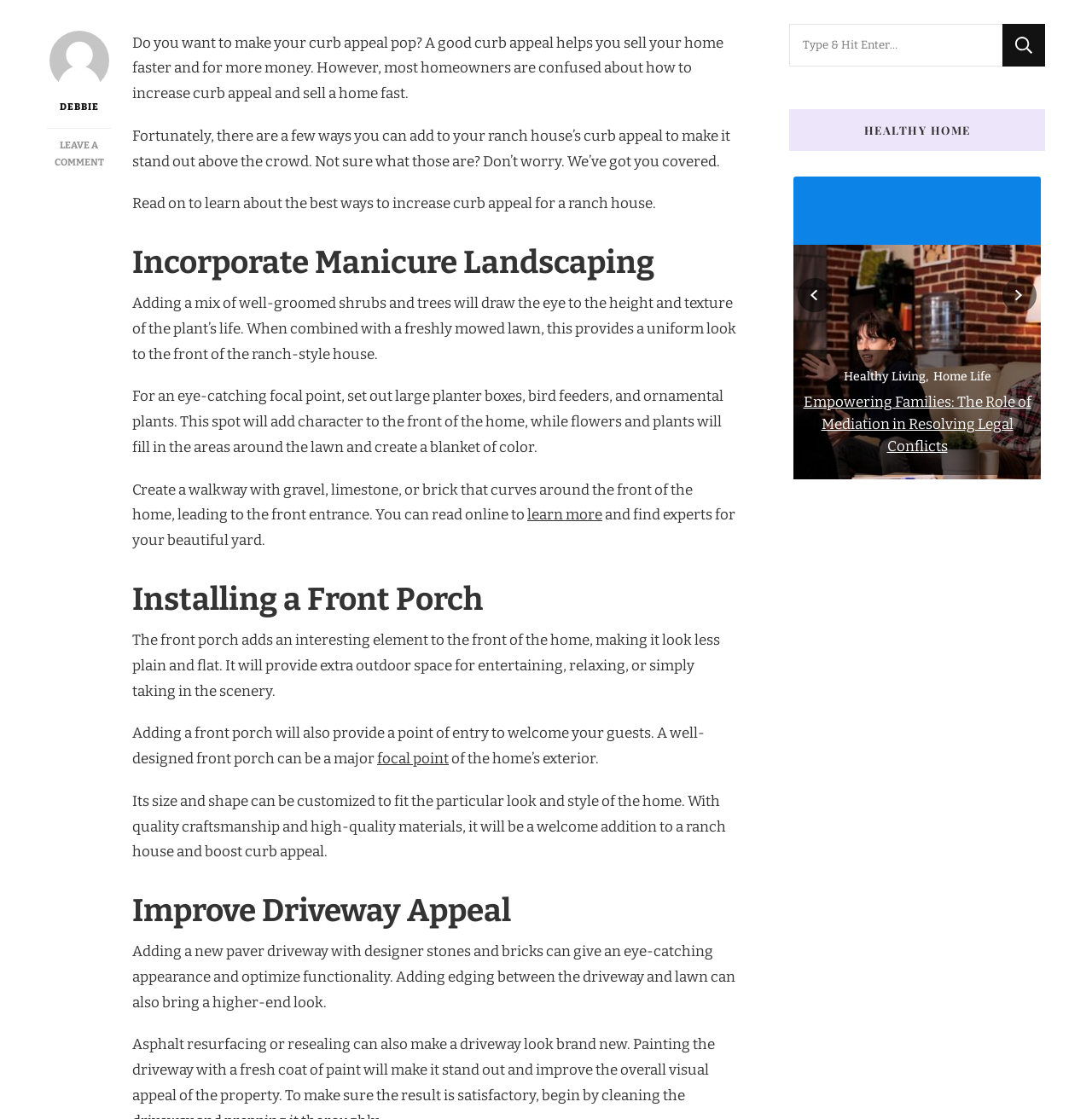Specify the bounding box coordinates for the region that must be clicked to perform the given instruction: "Click on 'DEBBIE'".

[0.043, 0.027, 0.102, 0.103]